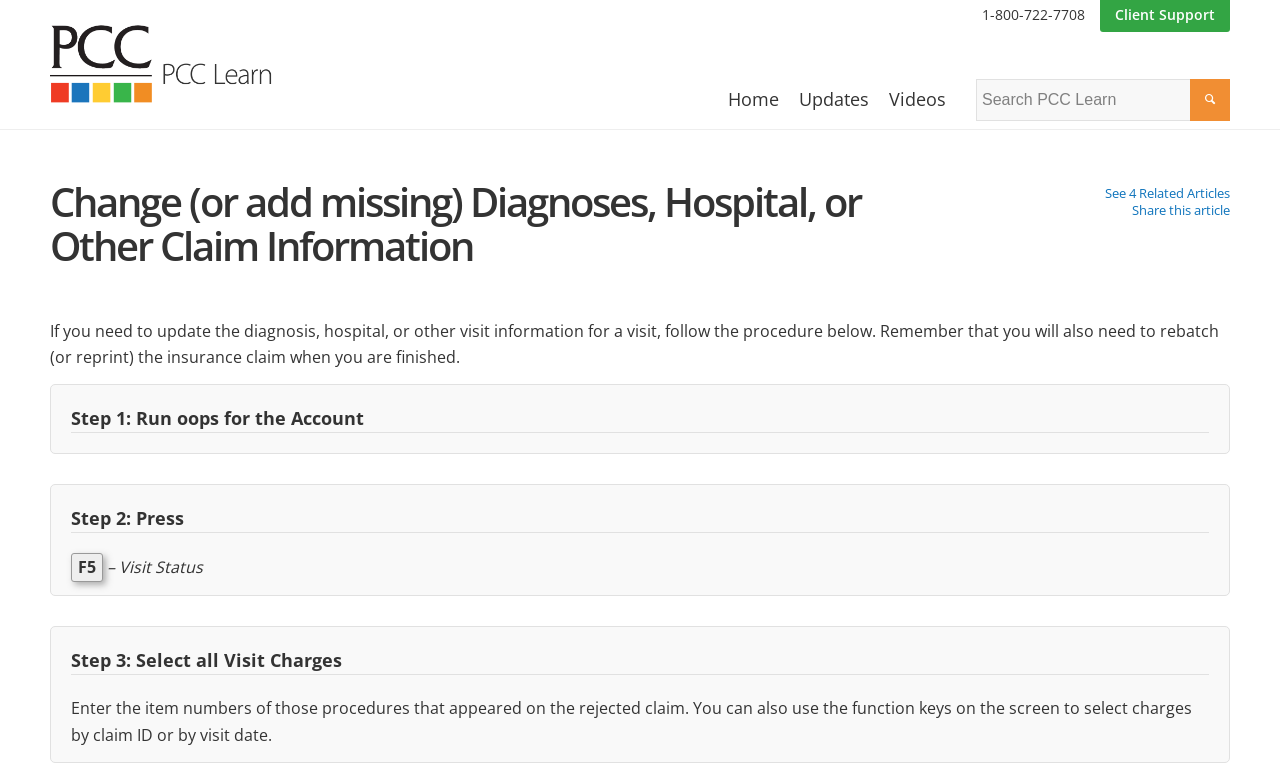Identify the bounding box coordinates of the section to be clicked to complete the task described by the following instruction: "Watch Videos". The coordinates should be four float numbers between 0 and 1, formatted as [left, top, right, bottom].

[0.695, 0.066, 0.739, 0.195]